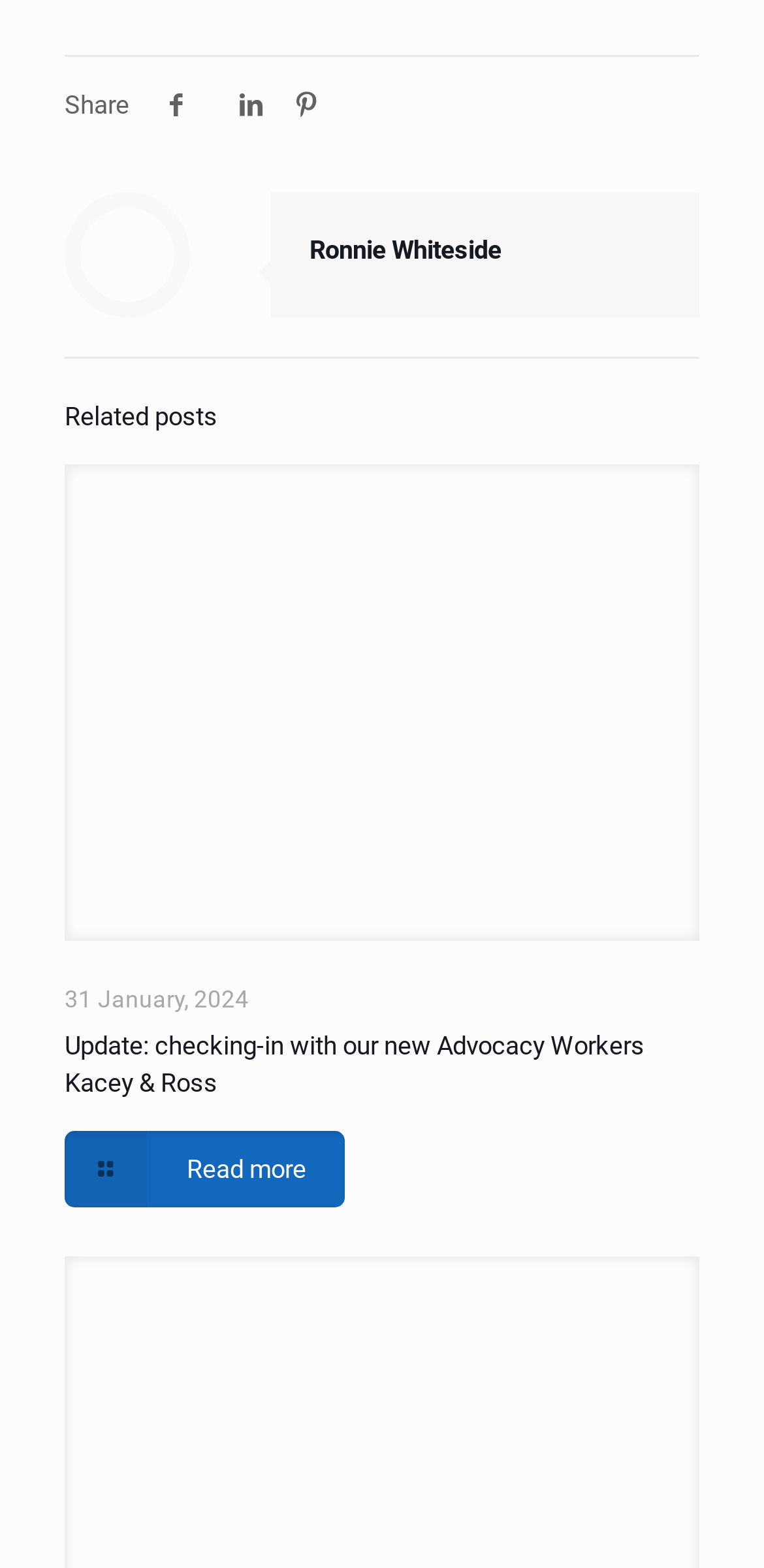Find and indicate the bounding box coordinates of the region you should select to follow the given instruction: "Check related posts".

[0.085, 0.254, 0.915, 0.277]